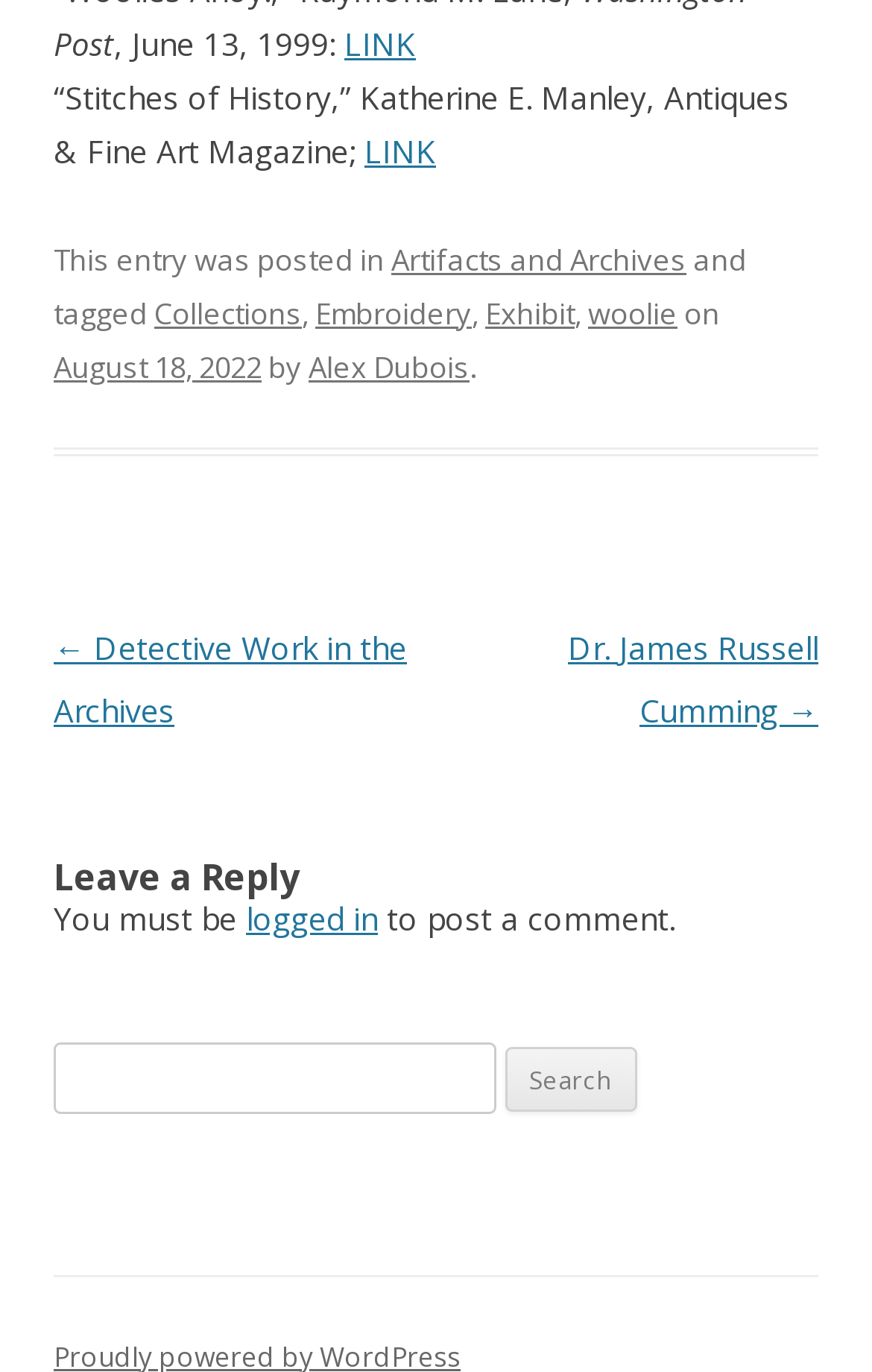Carefully examine the image and provide an in-depth answer to the question: What is the date of the post?

The date of the post can be found at the top of the webpage, where it says 'June 13, 1999:'.